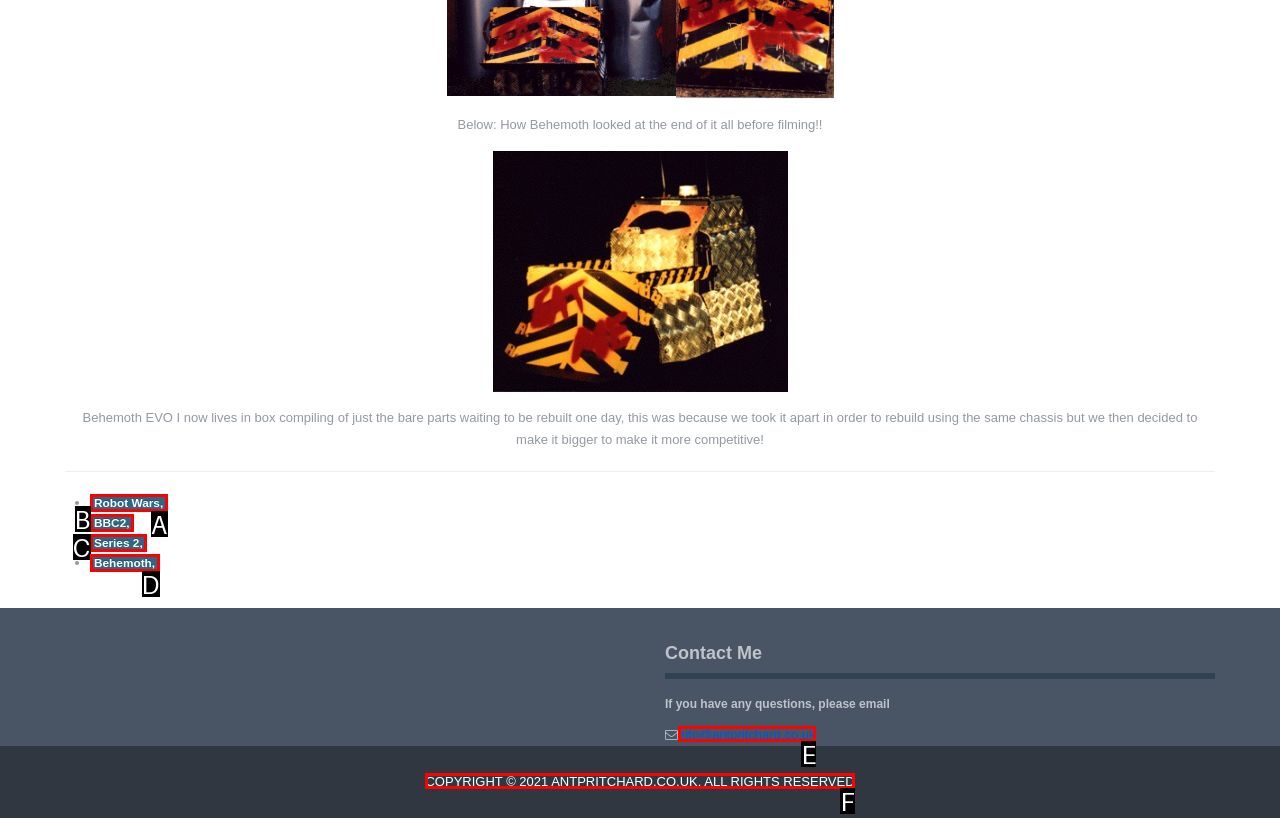Assess the description: Robot Wars, and select the option that matches. Provide the letter of the chosen option directly from the given choices.

A